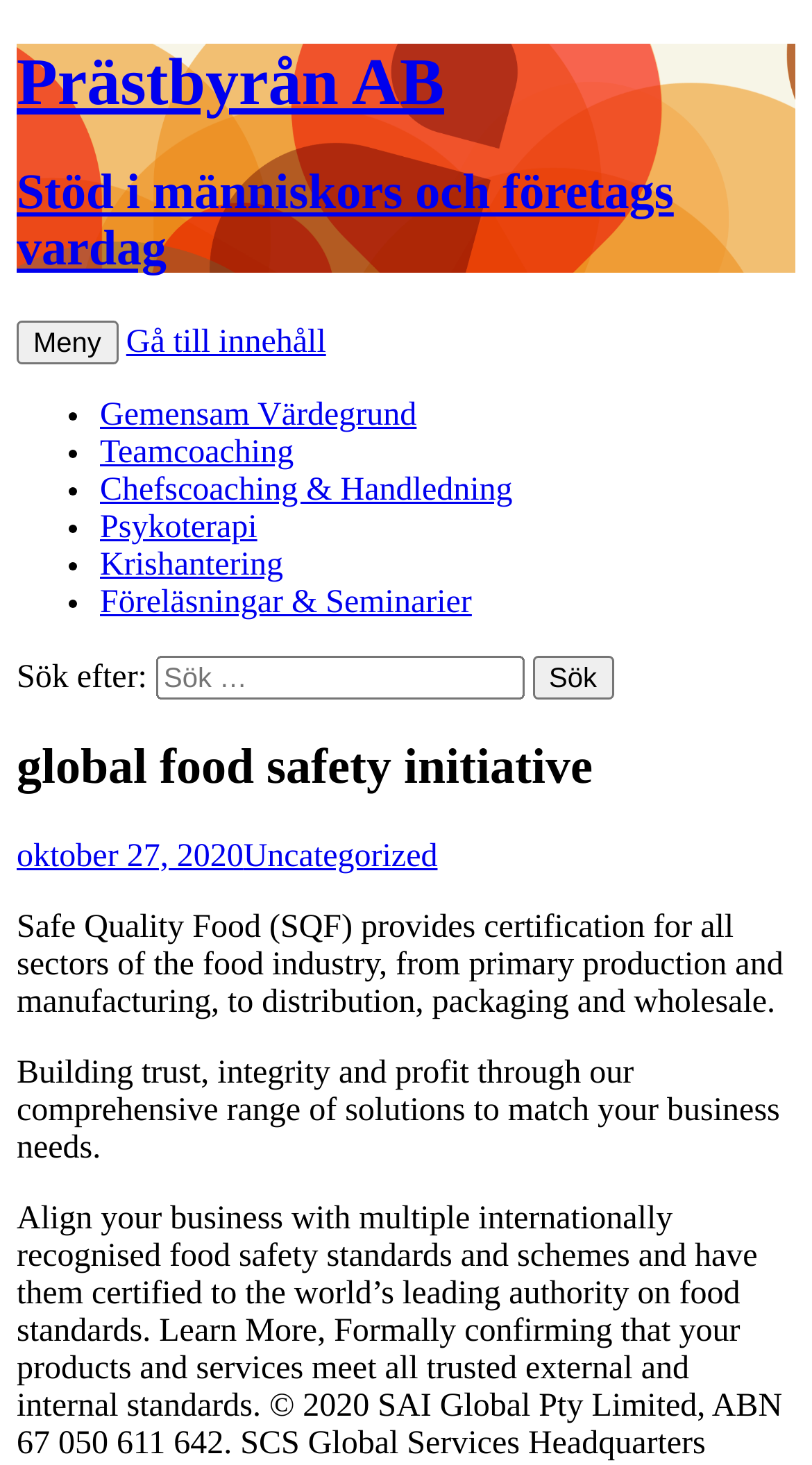Pinpoint the bounding box coordinates for the area that should be clicked to perform the following instruction: "Click on 'Sök' button".

[0.656, 0.447, 0.755, 0.477]